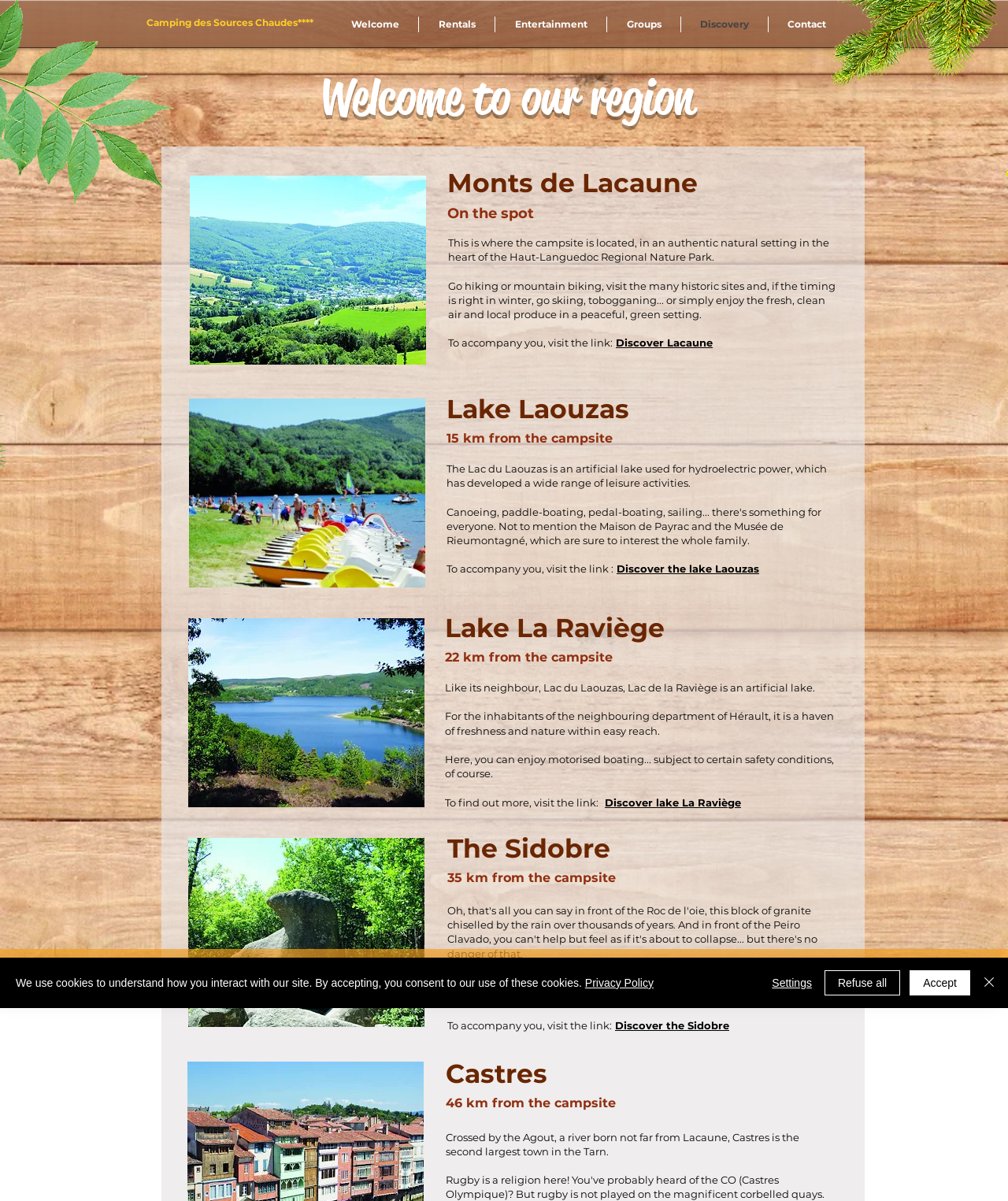Could you determine the bounding box coordinates of the clickable element to complete the instruction: "Check the 'Availability and booking' link"? Provide the coordinates as four float numbers between 0 and 1, i.e., [left, top, right, bottom].

[0.751, 0.799, 0.848, 0.831]